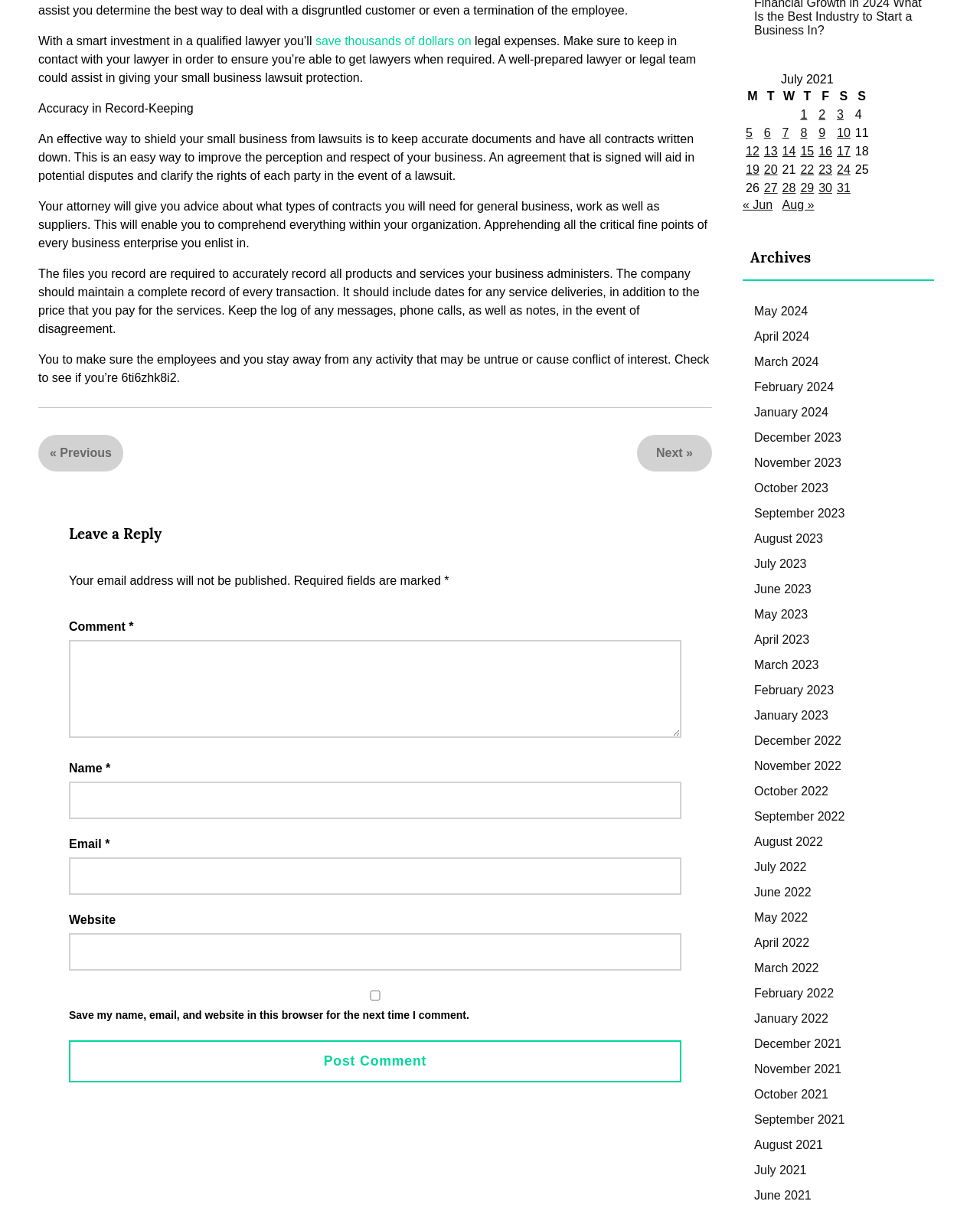Bounding box coordinates should be in the format (top-left x, top-left y, bottom-right x, bottom-right y) and all values should be floating point numbers between 0 and 1. Determine the bounding box coordinate for the UI element described as: parent_node: Email * aria-describedby="email-notes" name="email"

[0.07, 0.708, 0.695, 0.739]